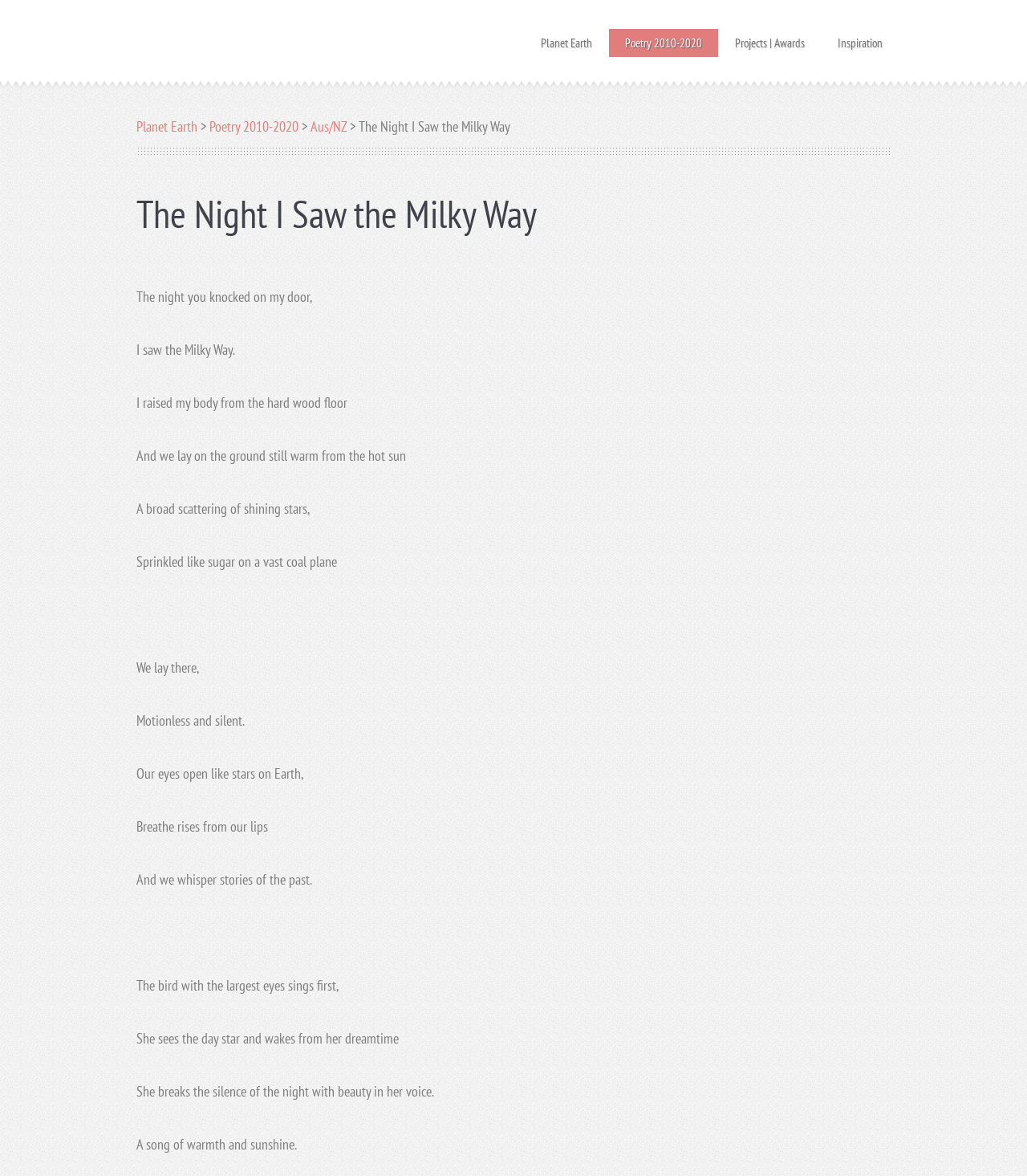Find and generate the main title of the webpage.

The Night I Saw the Milky Way